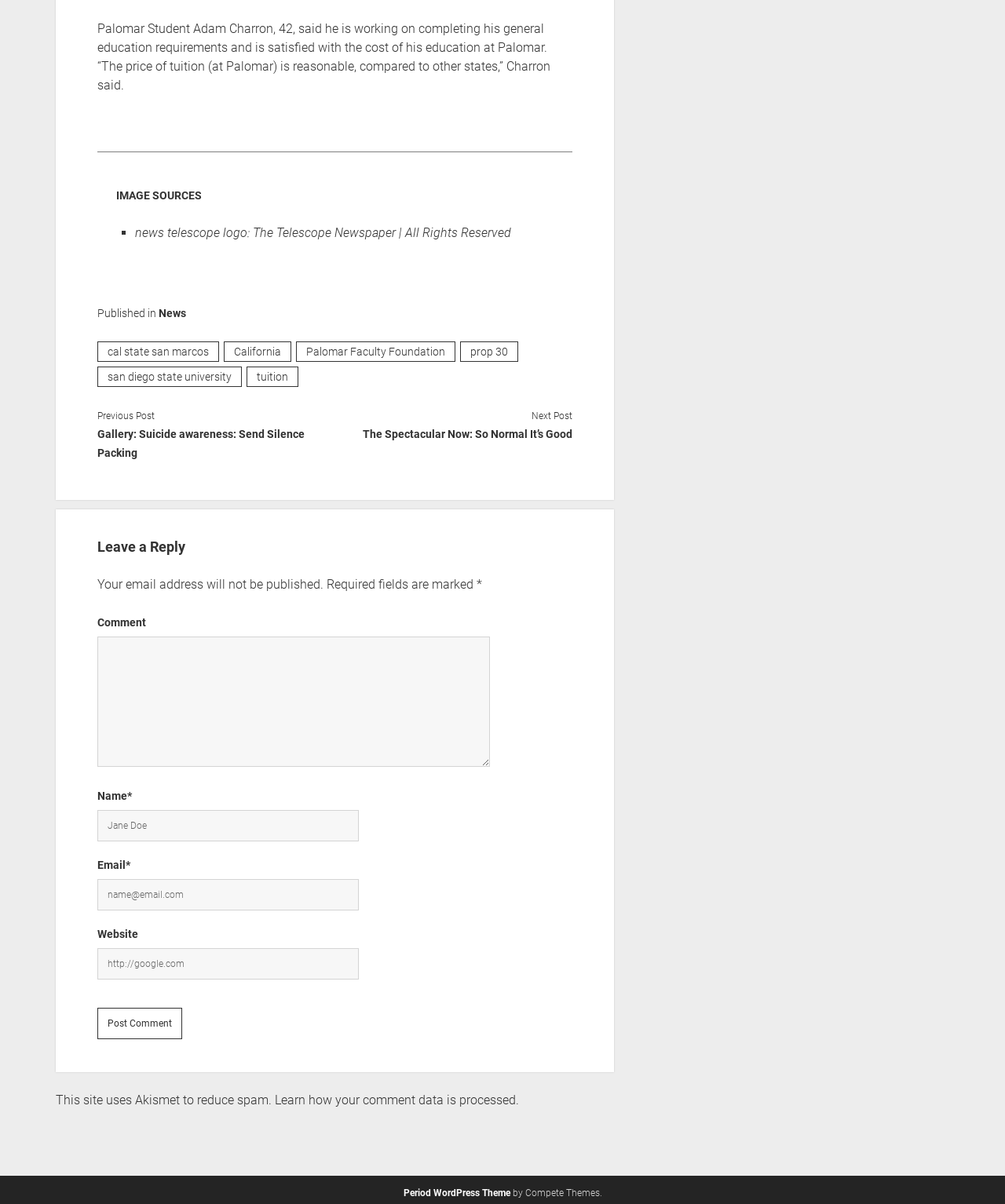Please determine the bounding box coordinates for the element with the description: "Palomar Faculty Foundation".

[0.295, 0.28, 0.453, 0.297]